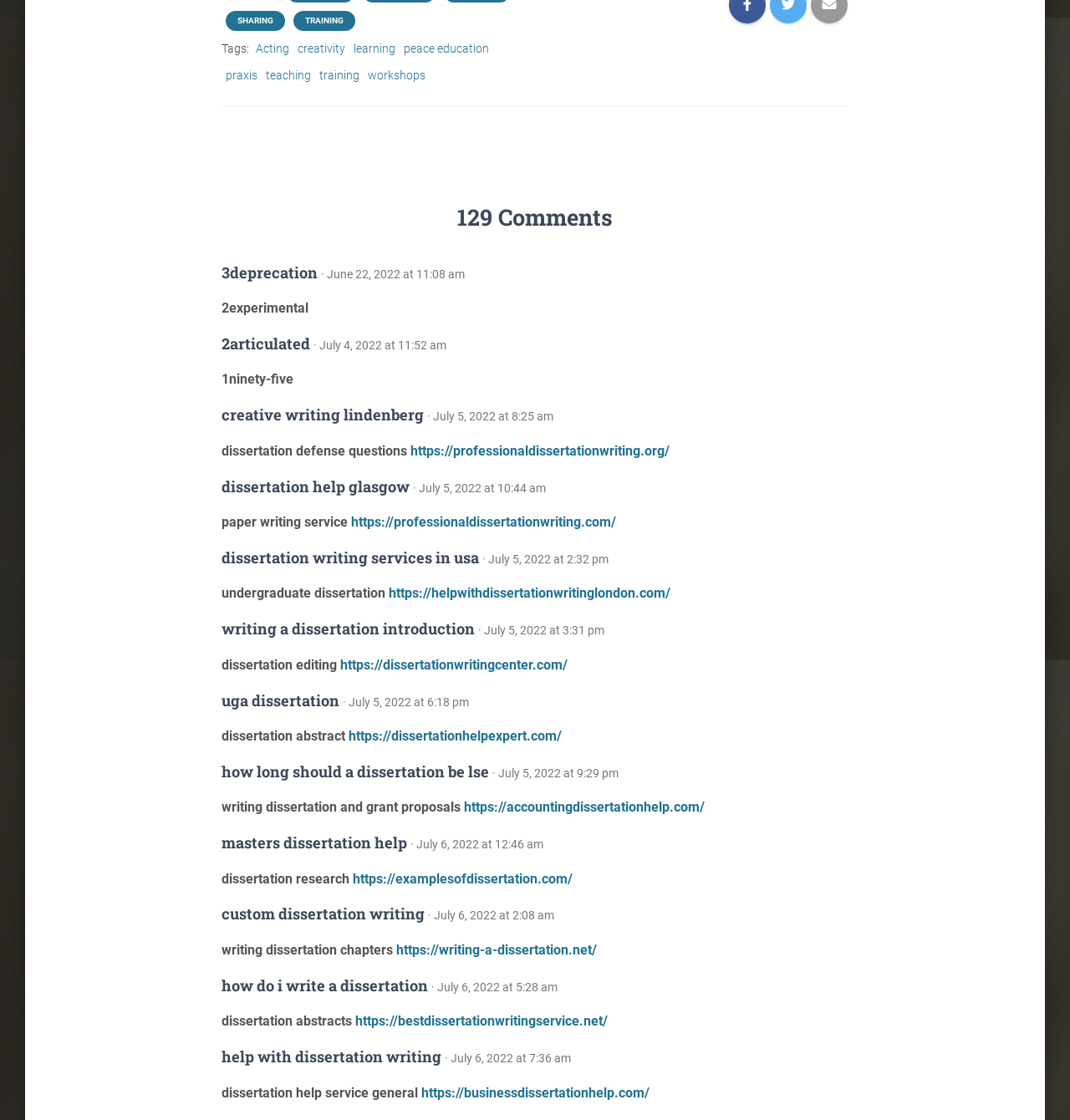Please answer the following query using a single word or phrase: 
How many comments are there on this webpage?

129